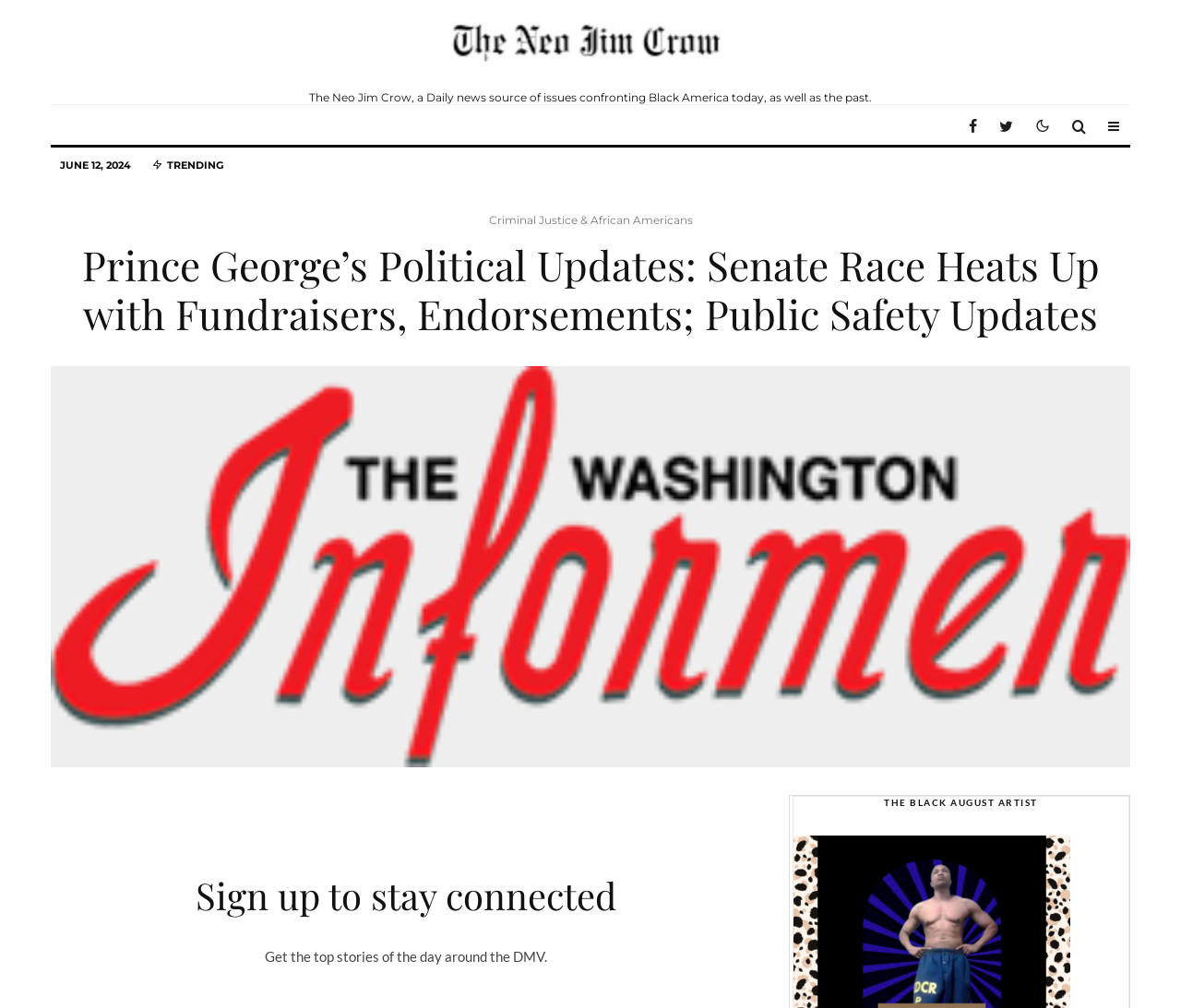Please provide the bounding box coordinates for the UI element as described: "Trending". The coordinates must be four floats between 0 and 1, represented as [left, top, right, bottom].

[0.119, 0.146, 0.199, 0.182]